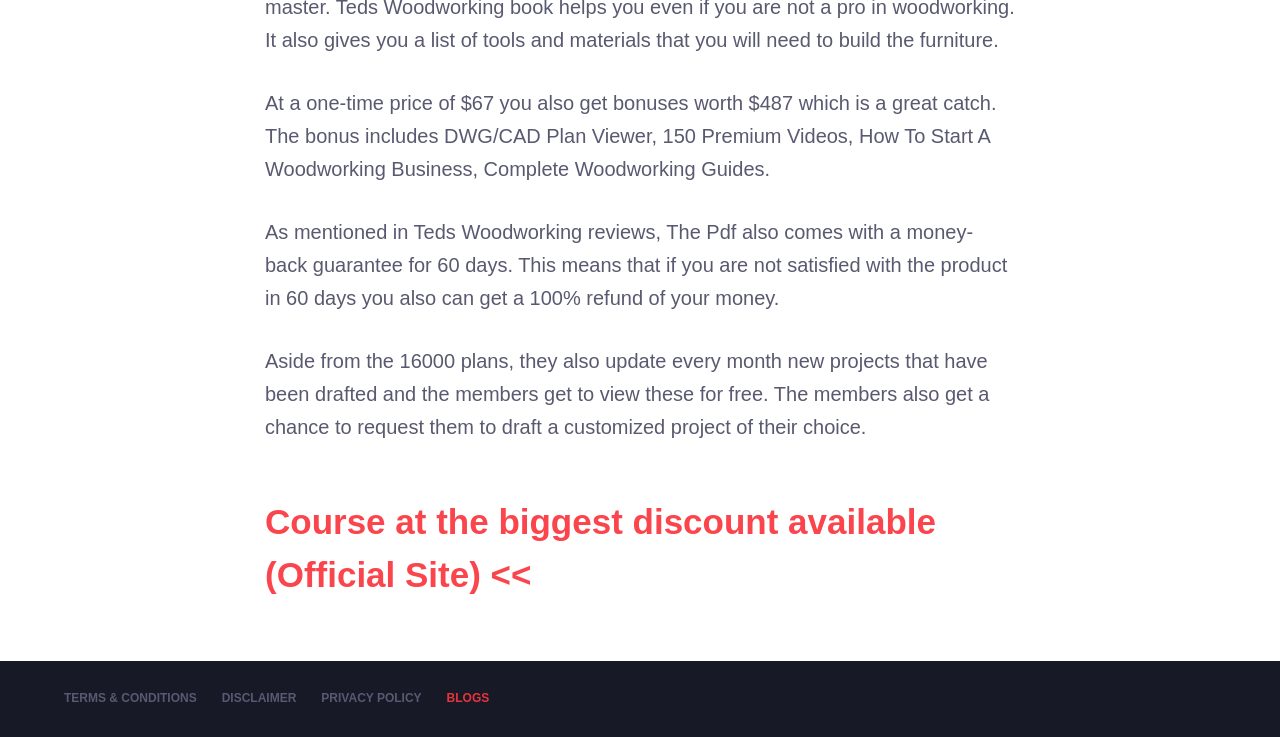What is the duration of the money-back guarantee? Look at the image and give a one-word or short phrase answer.

60 days